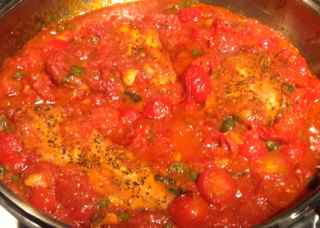What is the purpose of the sauce?
Examine the image and provide an in-depth answer to the question.

The caption highlights the sauce as a 'versatile base for various meals', implying that it can be used as a foundation for a range of dishes, making it a convenient and practical option for home cooks.